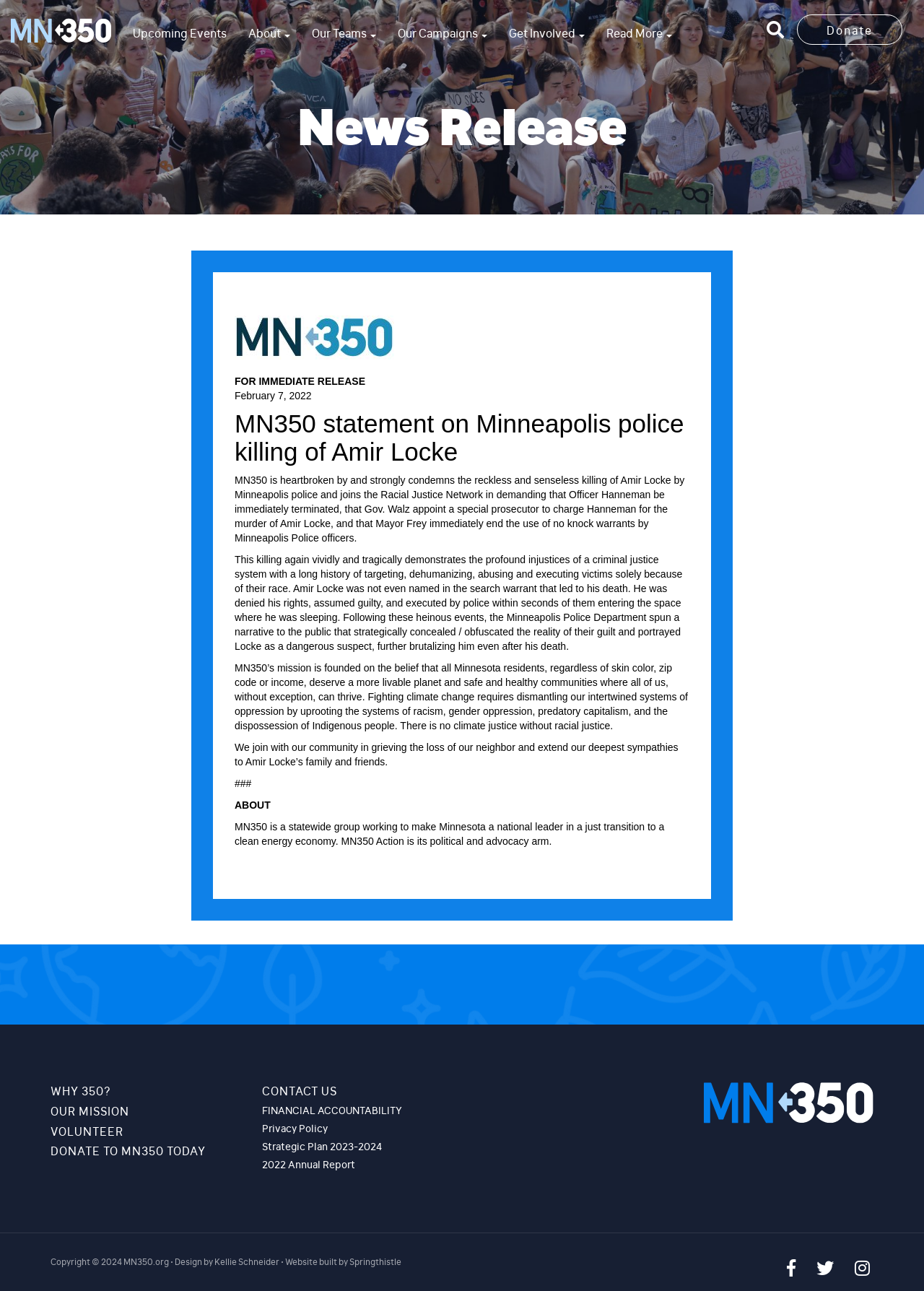Locate the bounding box coordinates of the element that should be clicked to execute the following instruction: "View Graphics Gallery".

None